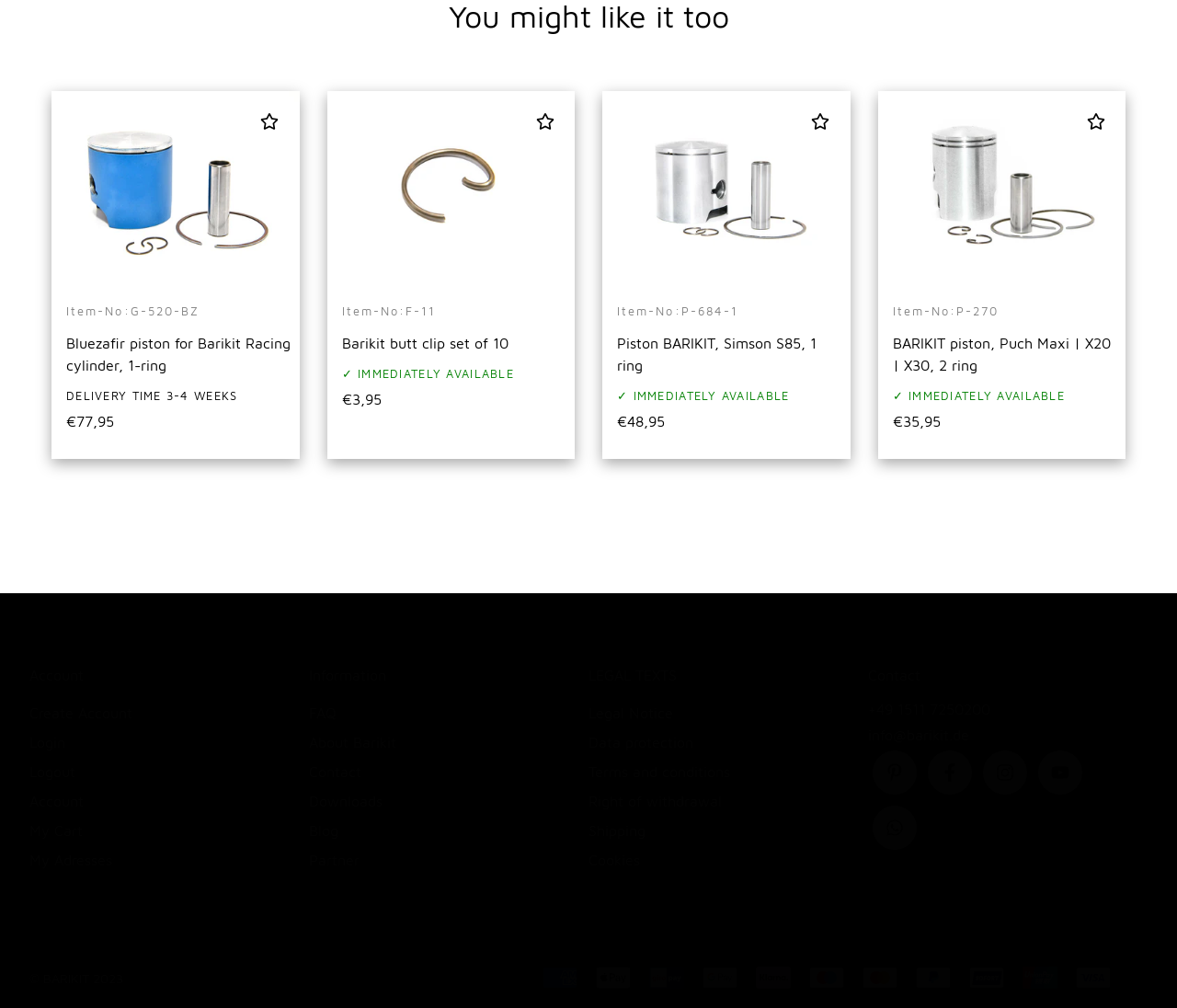Provide a brief response to the question below using a single word or phrase: 
How many buttons are there on the webpage?

9